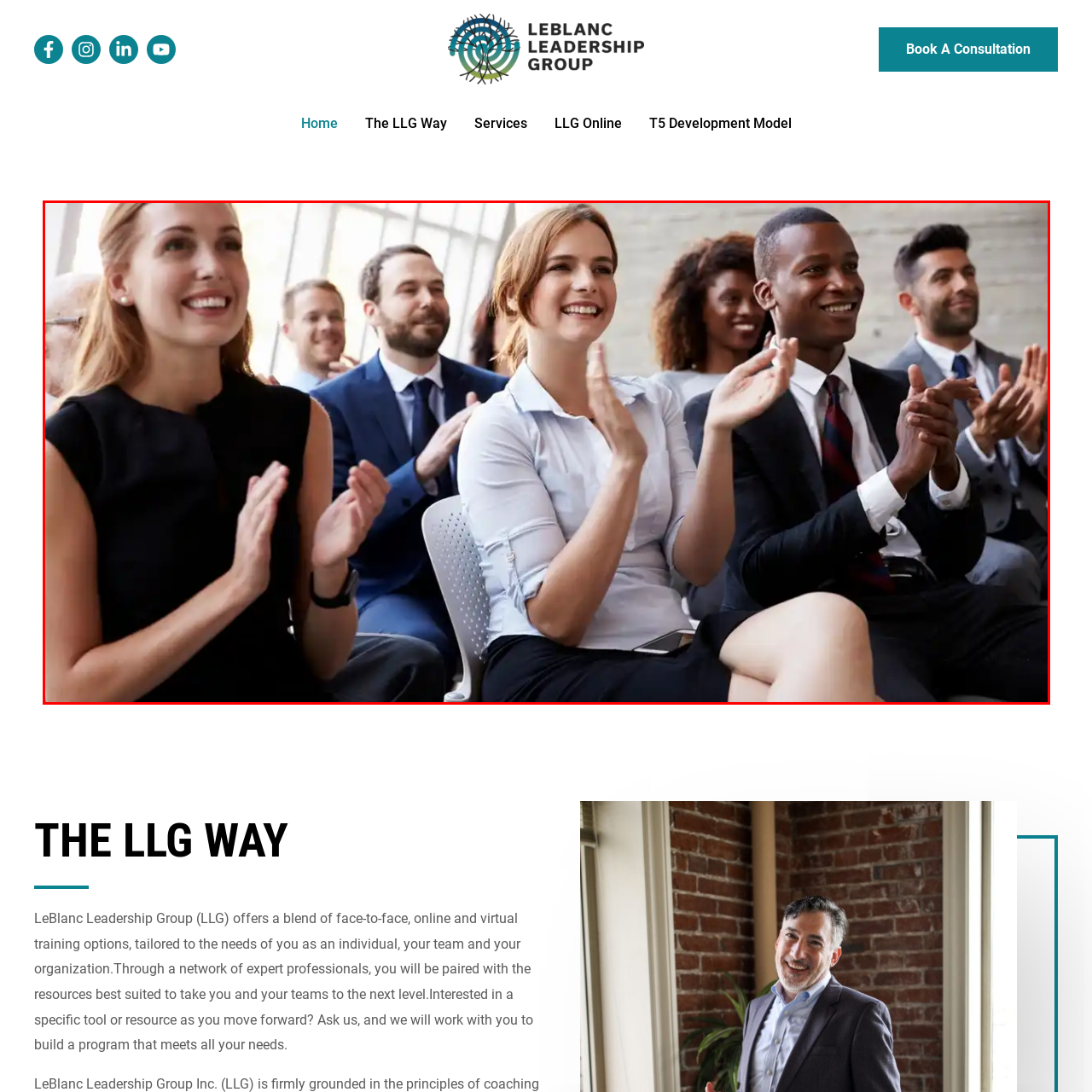Give a detailed caption for the image that is encased within the red bounding box.

The image captures a vibrant moment during a leadership training event, featuring a diverse group of participants engaged in a positive and encouraging atmosphere. In the foreground, a woman in a black dress is smiling broadly as she enthusiastically claps her hands in appreciation. Adjacent to her, a woman in a light blue shirt joins in the applause, embodying the spirit of engagement. Behind them, several attendees, including men in suits and women with curly hair, also express their support with smiles and clapping, illustrating a collaborative and uplifting environment. The setting appears to be modern and well-lit, emphasizing the professional nature of the LeBlanc Leadership Group's training sessions. This image reflects the energy and camaraderie among participants, highlighting the effectiveness of the leadership training approach that combines personal development with team dynamics.